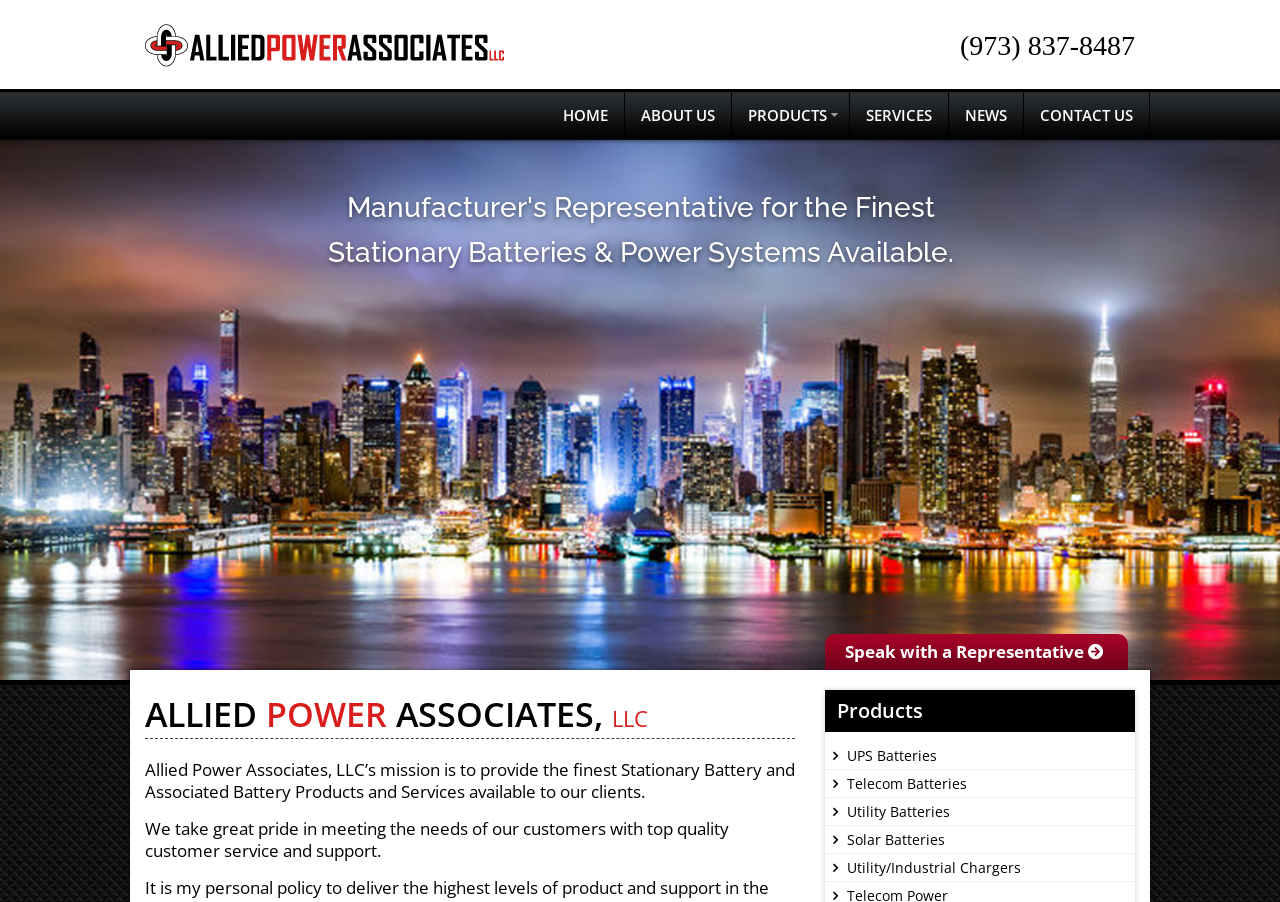Please identify the bounding box coordinates of the element that needs to be clicked to perform the following instruction: "Call the office".

[0.75, 0.033, 0.887, 0.068]